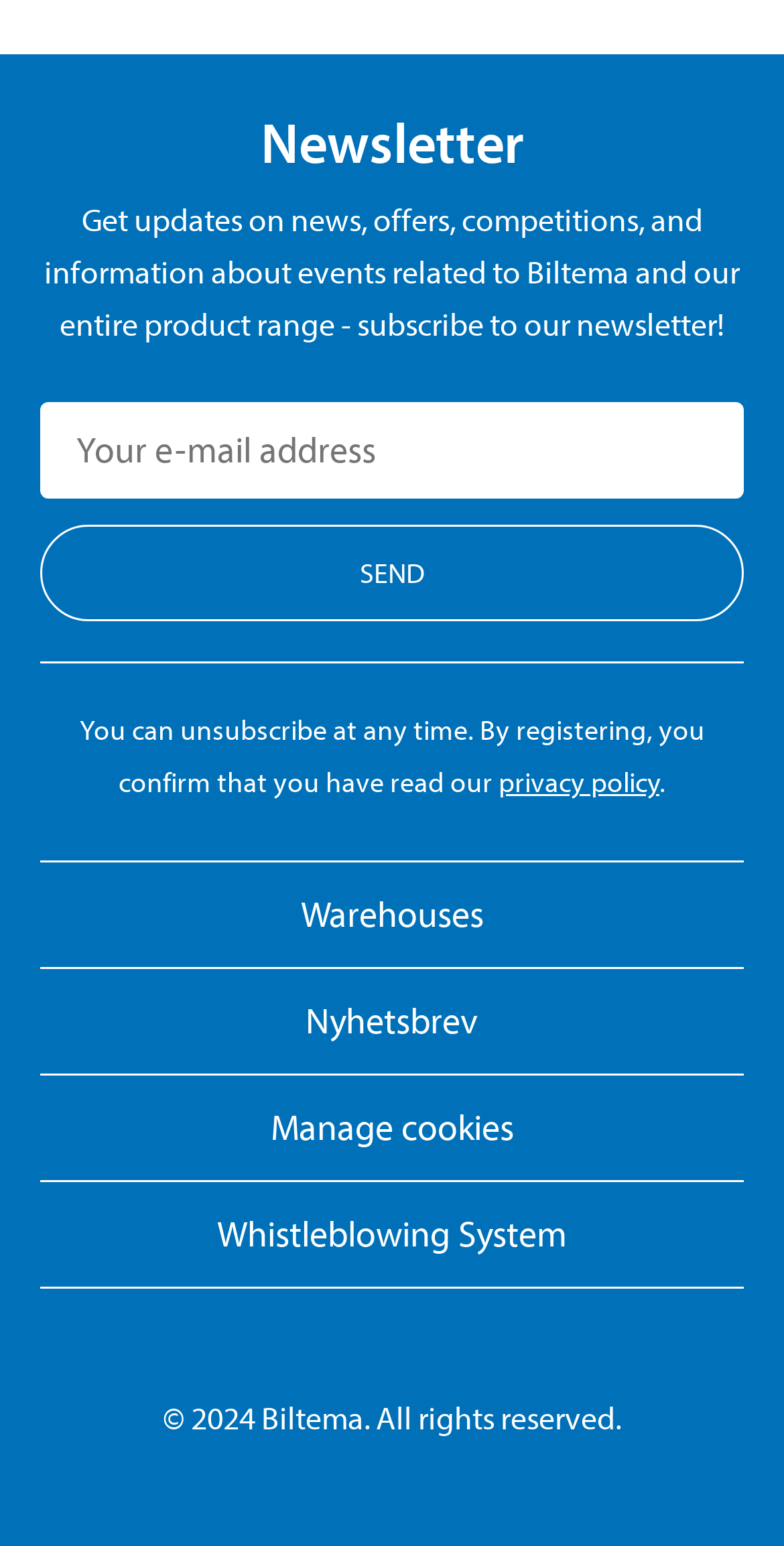Provide a thorough and detailed response to the question by examining the image: 
What is the purpose of the newsletter?

The purpose of the newsletter can be inferred from the static text 'Get updates on news, offers, competitions, and information about events related to Biltema and our entire product range - subscribe to our newsletter!' which suggests that the newsletter is meant to provide subscribers with updates on news, offers, and other relevant information.